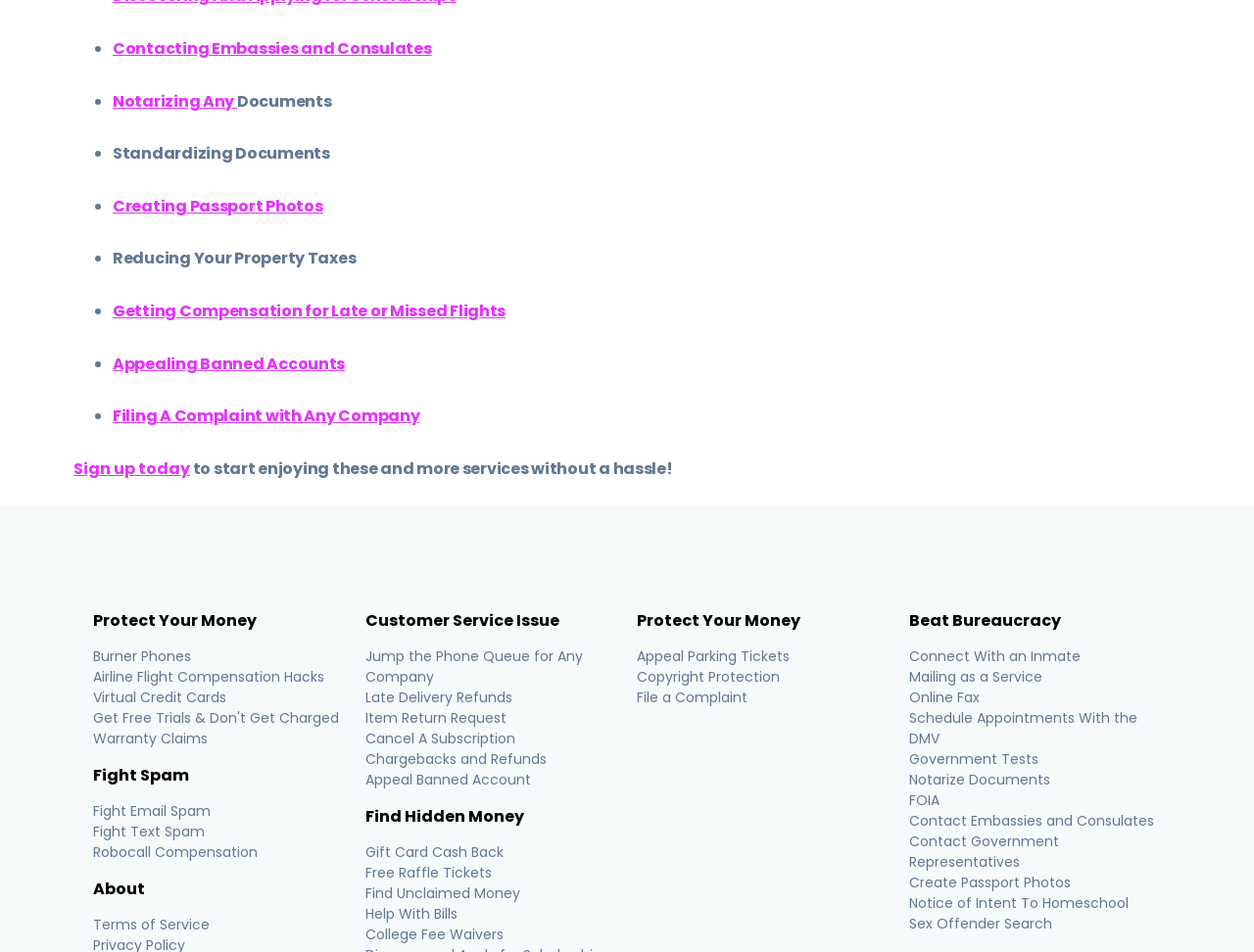Please identify the bounding box coordinates of the clickable element to fulfill the following instruction: "Get started with notarizing any documents". The coordinates should be four float numbers between 0 and 1, i.e., [left, top, right, bottom].

[0.09, 0.094, 0.189, 0.118]